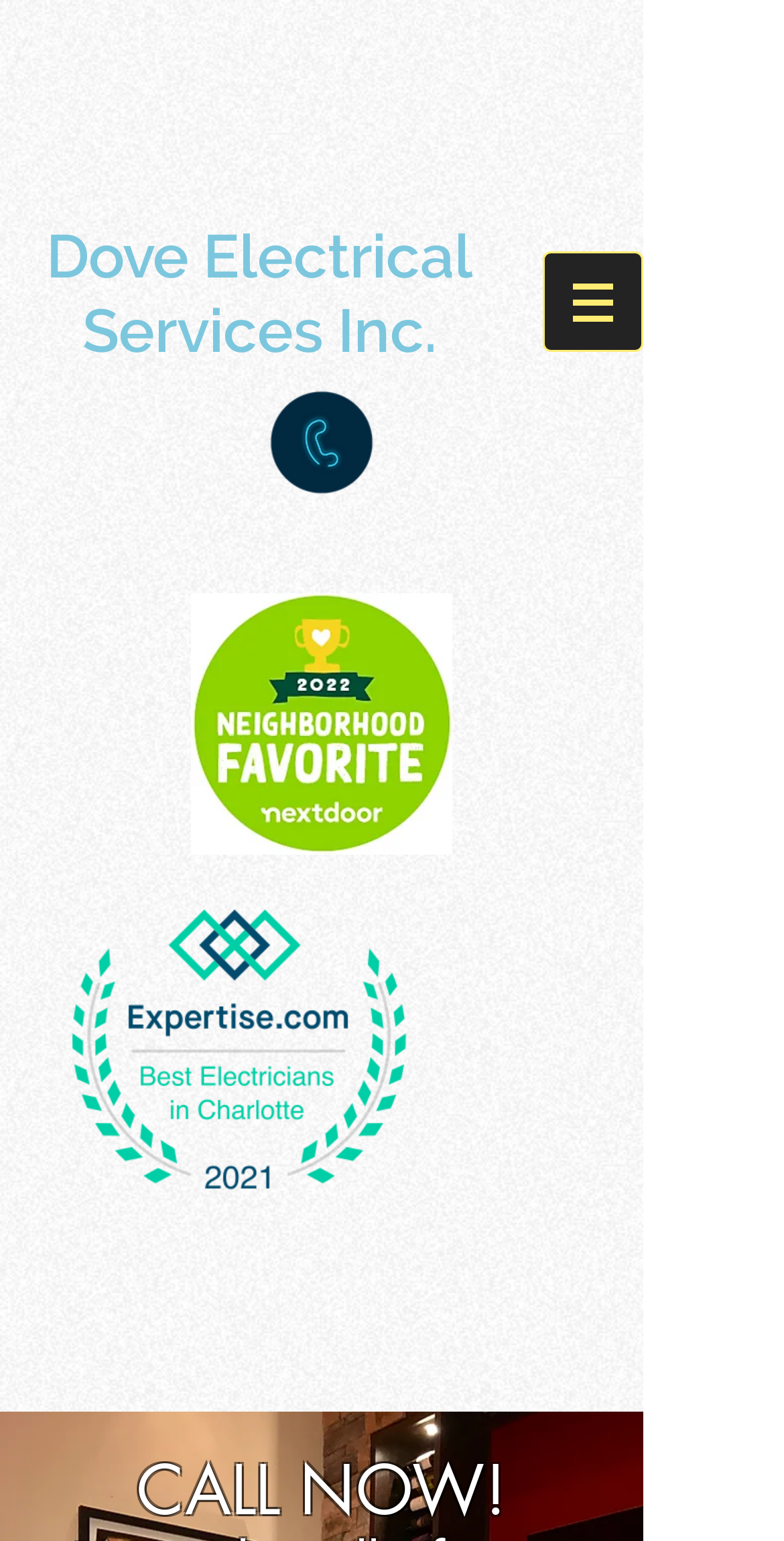What is the company name?
Using the image, answer in one word or phrase.

Dove Electrical Services Inc.